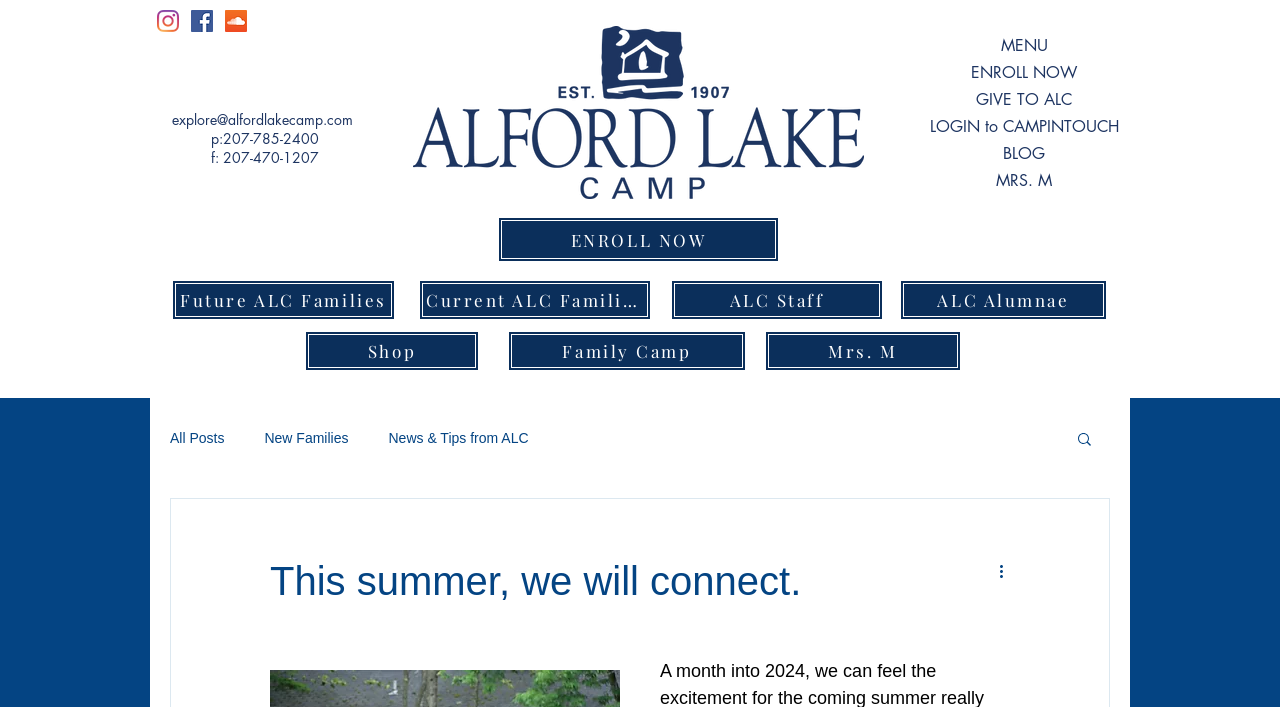How many links are there in the social bar?
Relying on the image, give a concise answer in one word or a brief phrase.

3